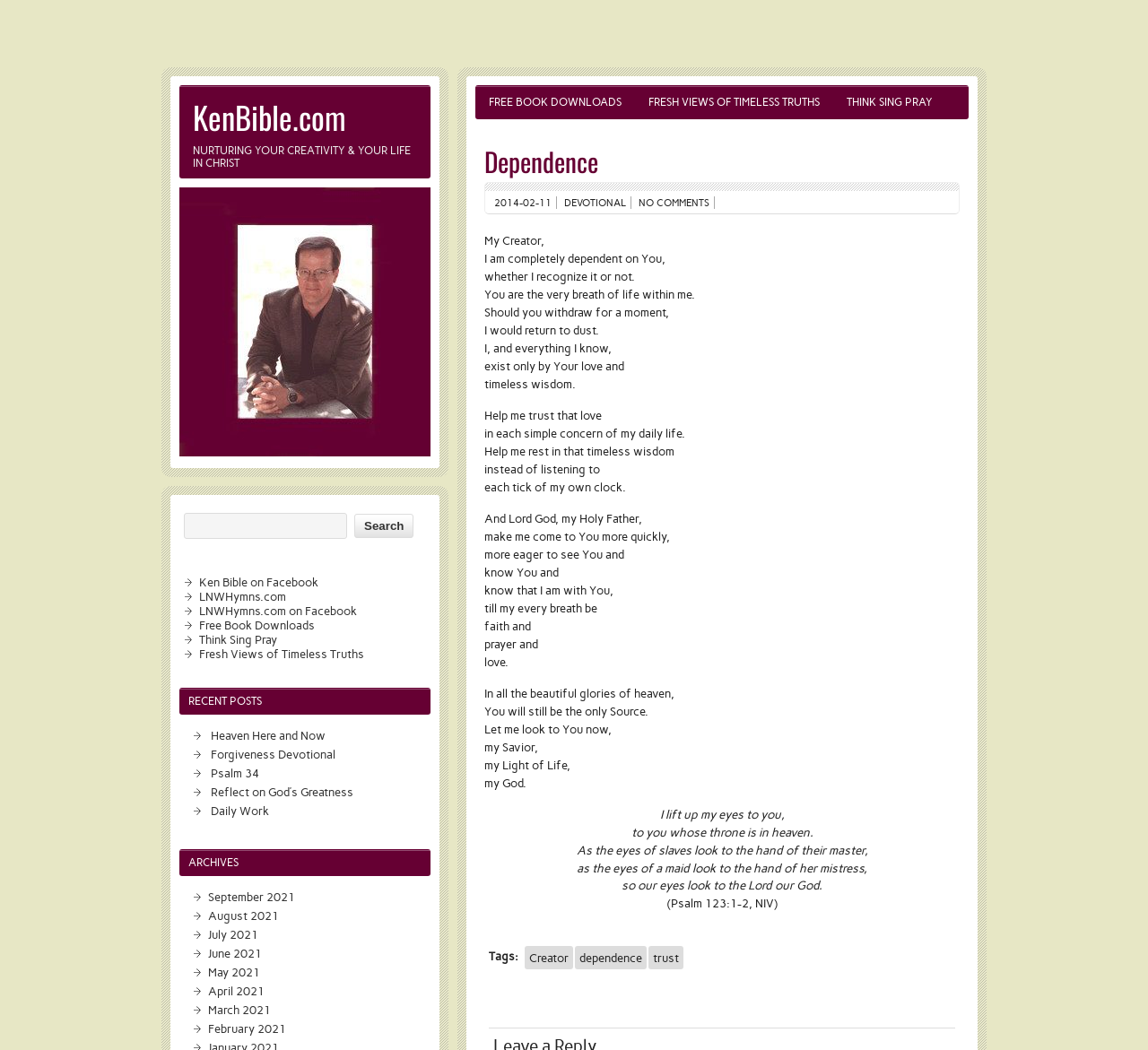Locate the bounding box coordinates of the element that should be clicked to fulfill the instruction: "Follow Akamis Bio on LinkedIn".

None